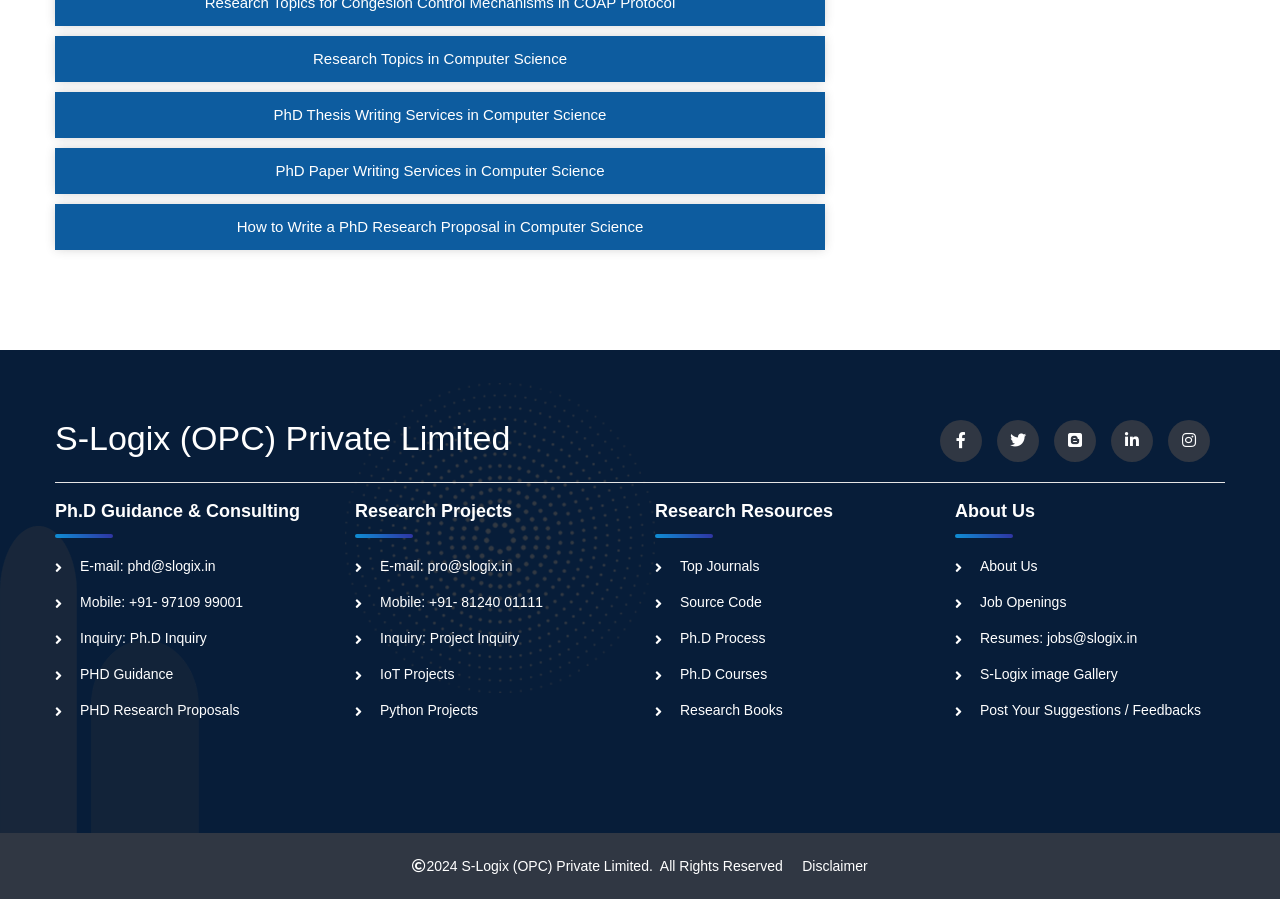What is the year mentioned at the bottom of the webpage?
Answer the question with a single word or phrase by looking at the picture.

2024